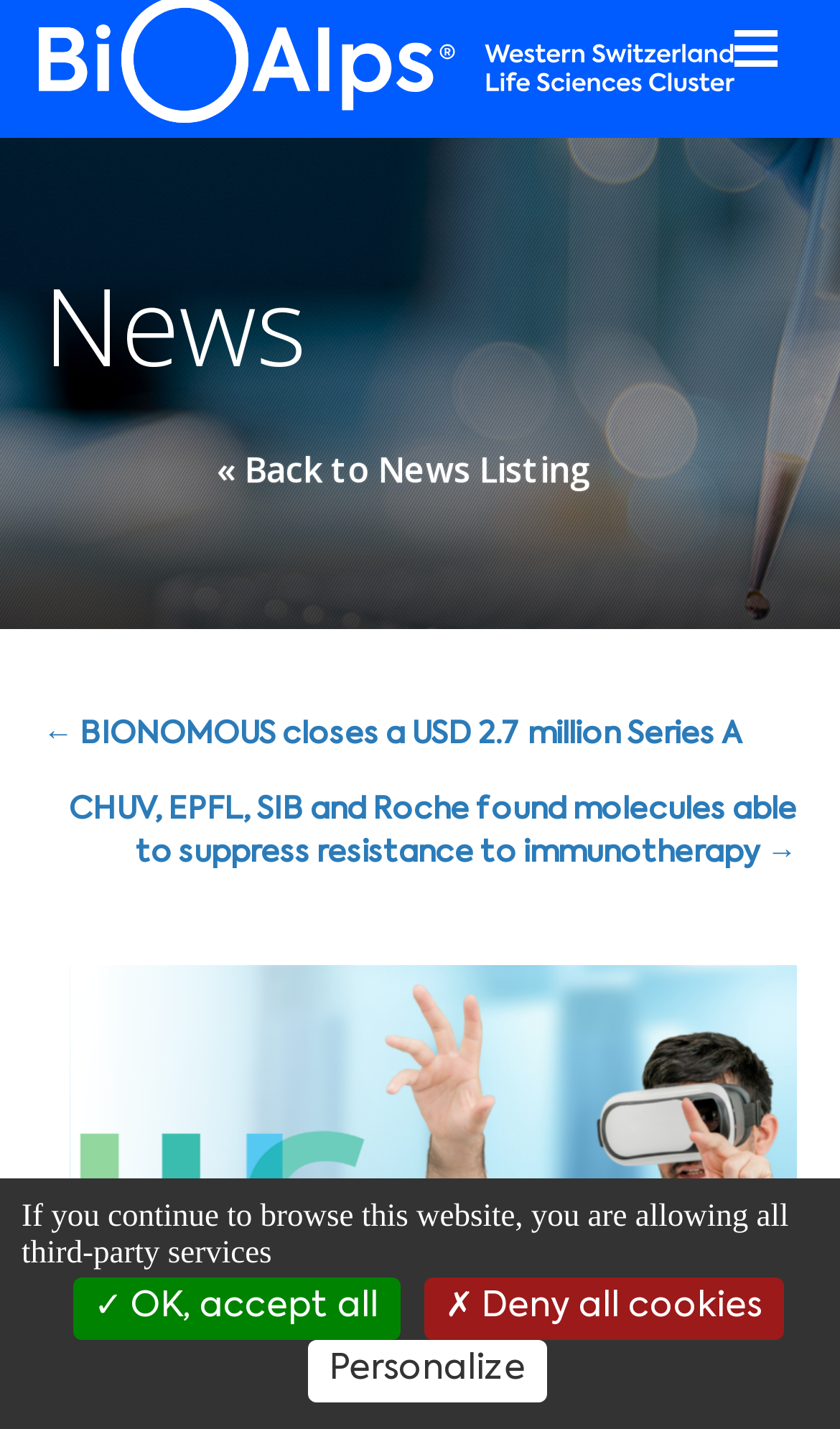Determine the bounding box for the described UI element: "« Back to News Listing".

[0.232, 0.3, 0.729, 0.357]